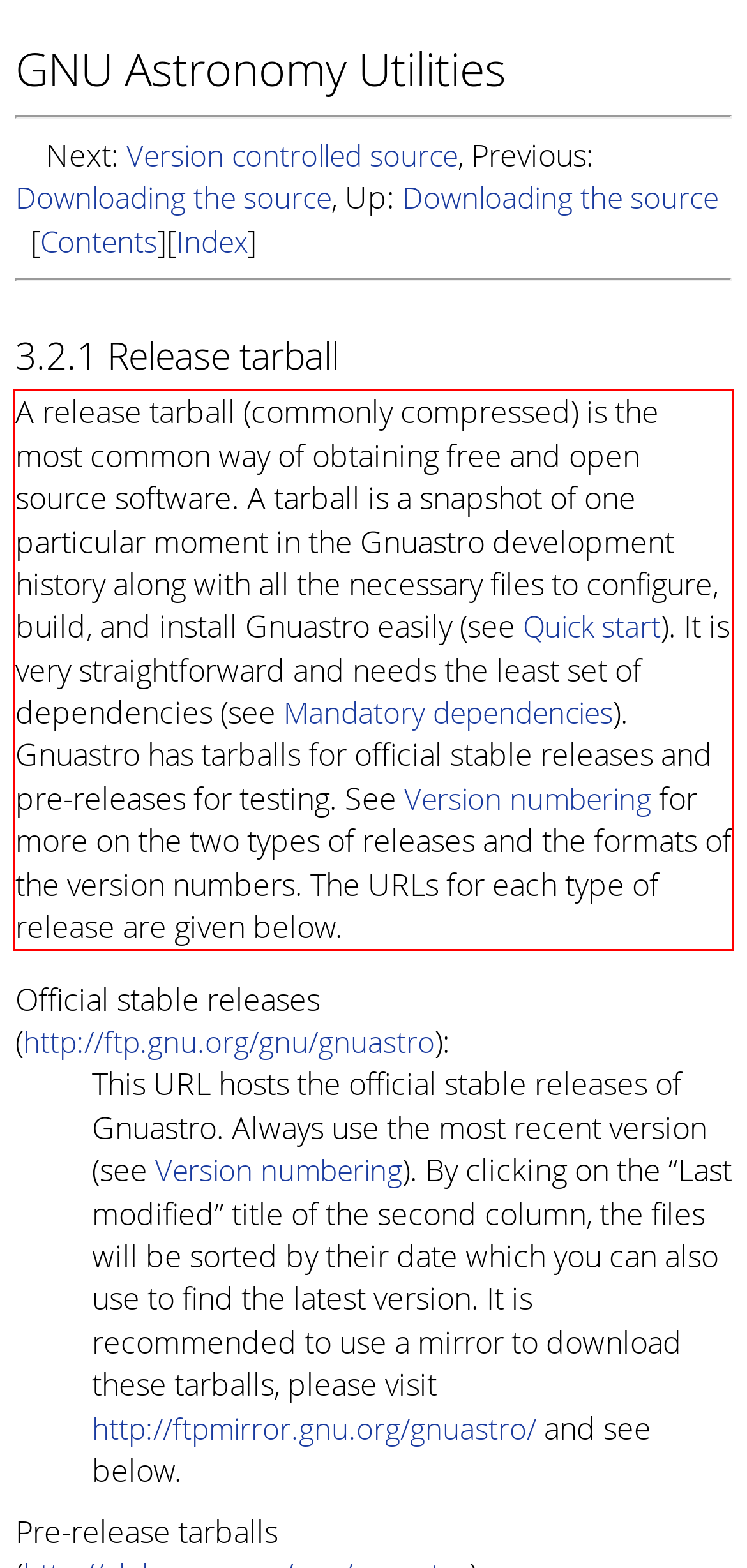Within the screenshot of a webpage, identify the red bounding box and perform OCR to capture the text content it contains.

A release tarball (commonly compressed) is the most common way of obtaining free and open source software. A tarball is a snapshot of one particular moment in the Gnuastro development history along with all the necessary files to configure, build, and install Gnuastro easily (see Quick start). It is very straightforward and needs the least set of dependencies (see Mandatory dependencies). Gnuastro has tarballs for official stable releases and pre-releases for testing. See Version numbering for more on the two types of releases and the formats of the version numbers. The URLs for each type of release are given below.